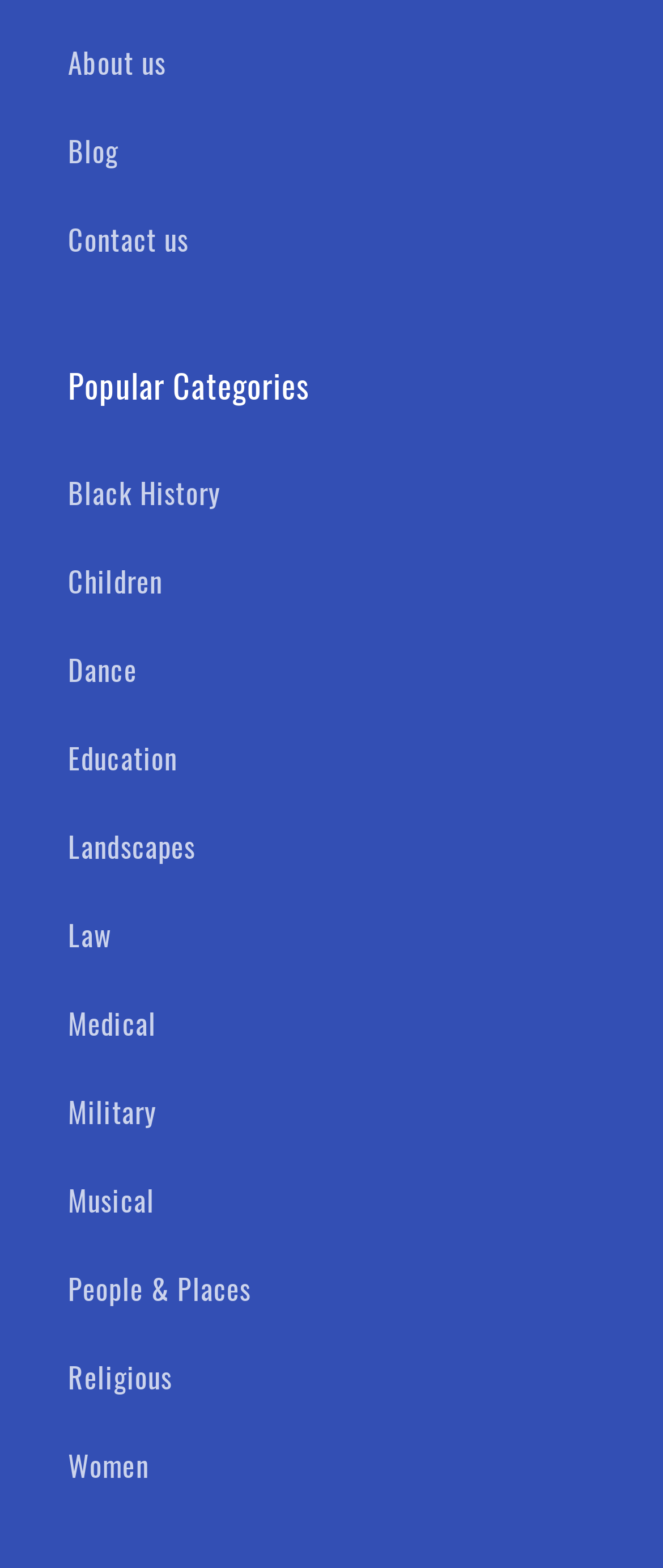How many navigation links are at the top of the page?
Provide a concise answer using a single word or phrase based on the image.

3